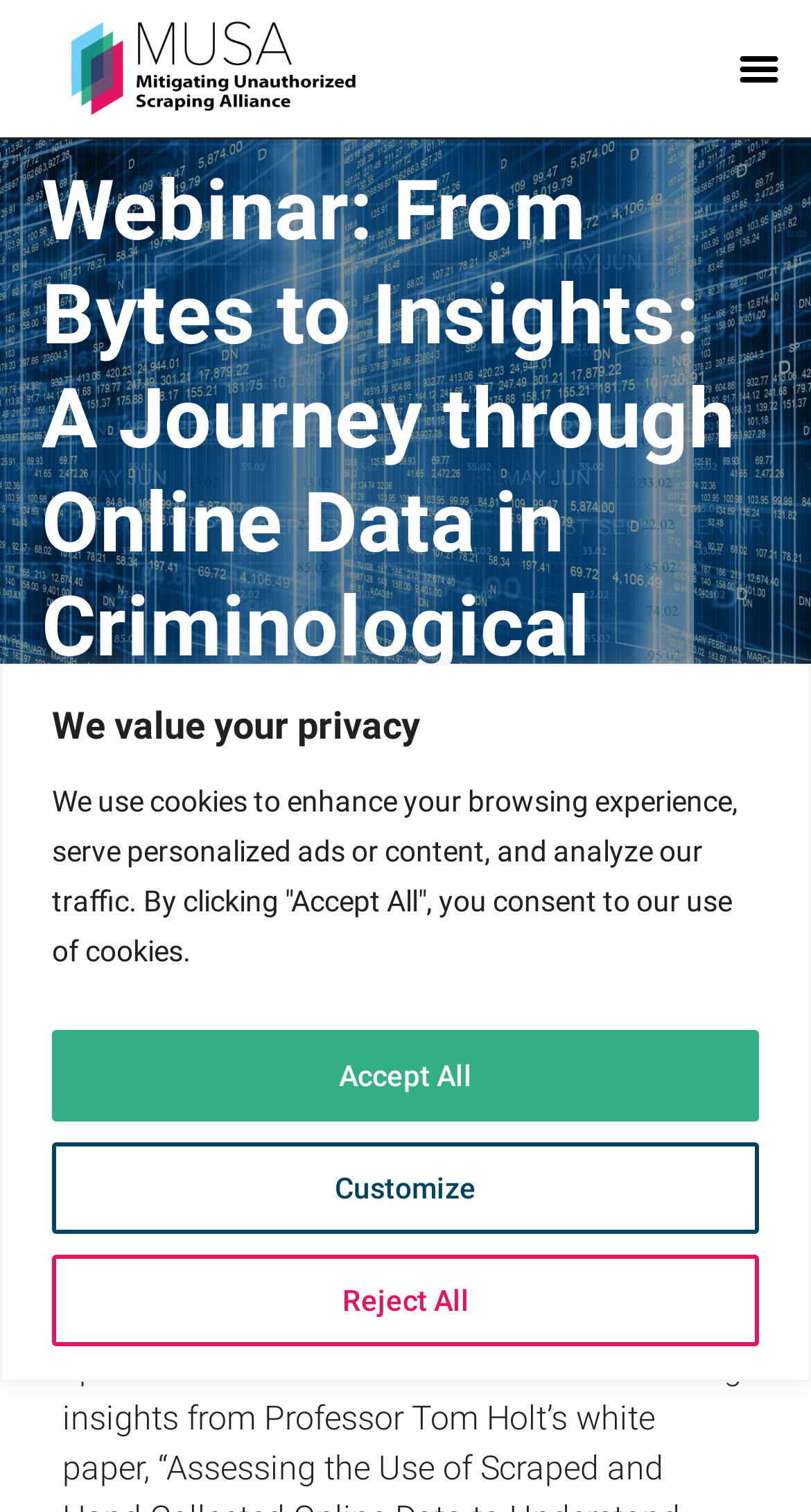Identify the bounding box for the UI element specified in this description: "Customize". The coordinates must be four float numbers between 0 and 1, formatted as [left, top, right, bottom].

[0.064, 0.755, 0.936, 0.815]